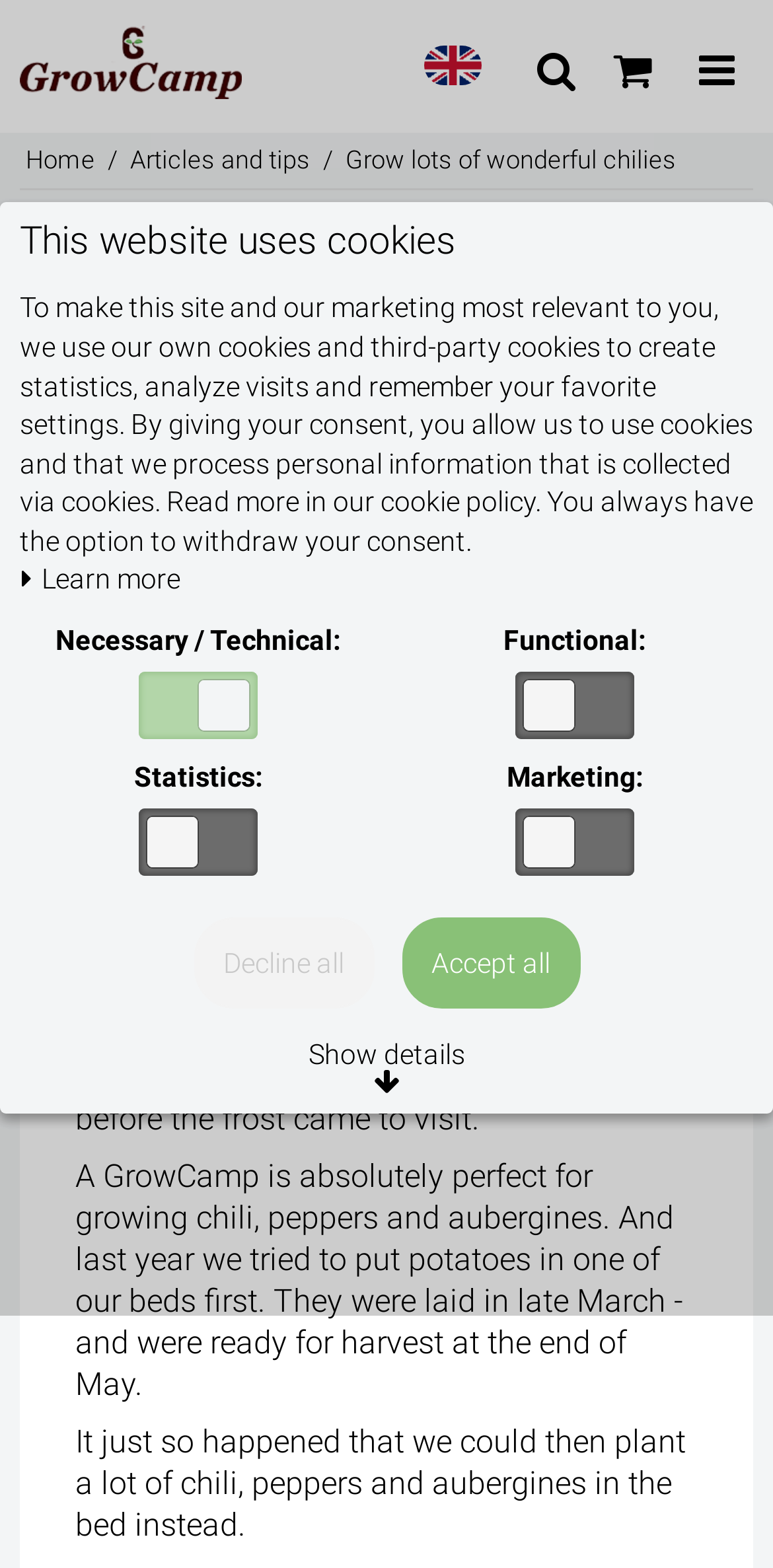Extract the main heading text from the webpage.

Grow lots of wonderful chilies